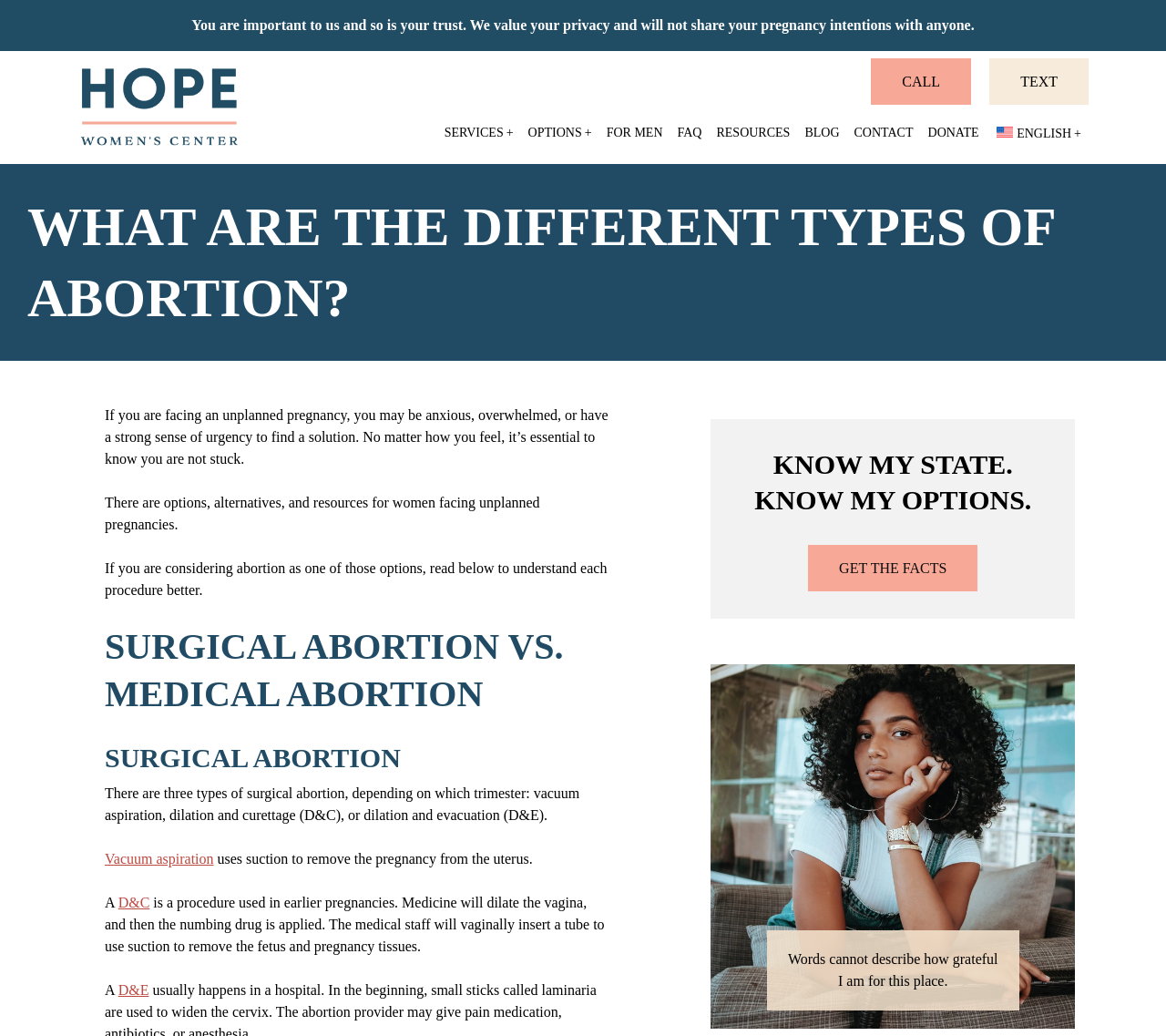What is the sentiment of the quote in the blockquote? Look at the image and give a one-word or short phrase answer.

Grateful